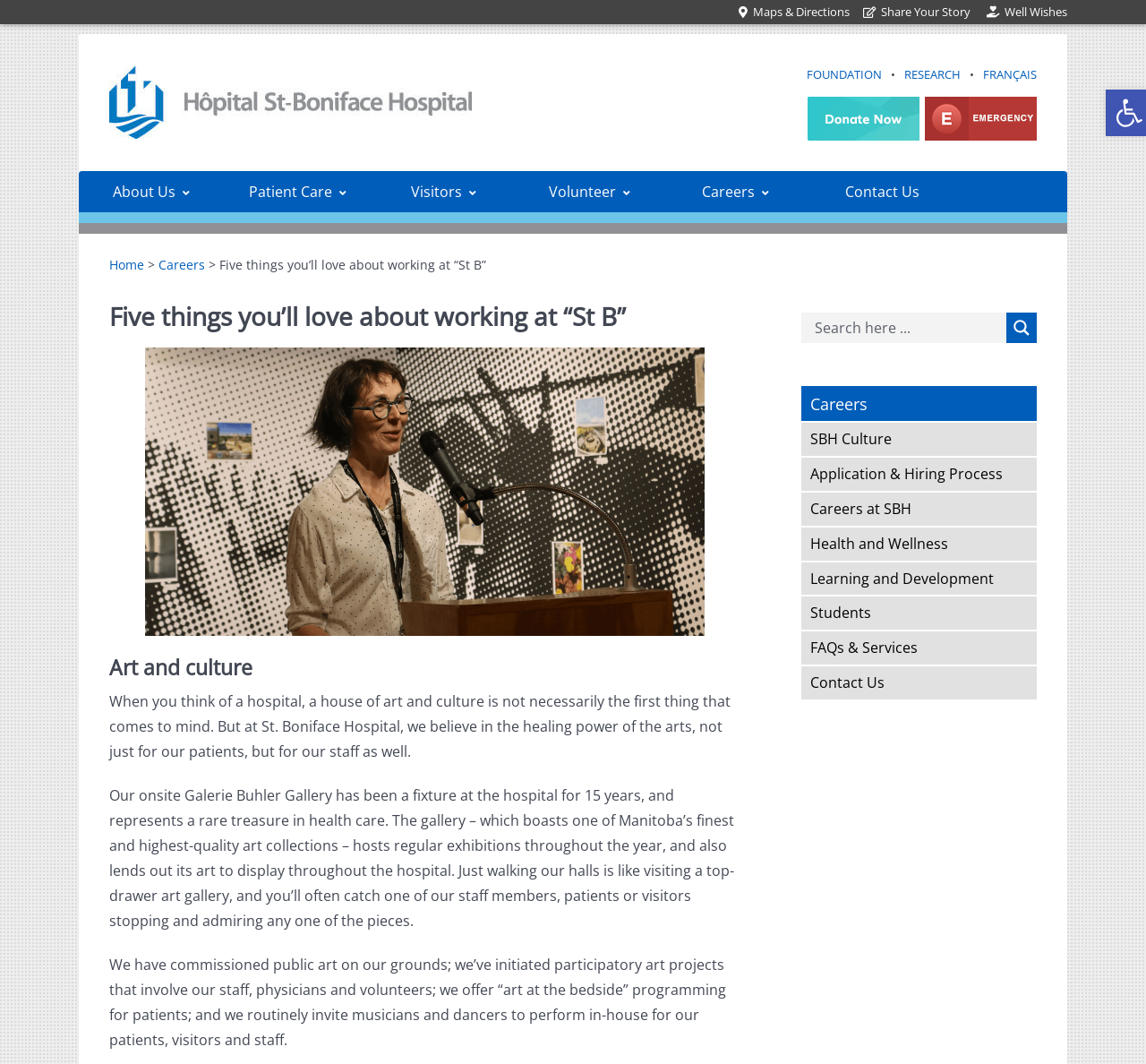Provide a brief response to the question below using one word or phrase:
What type of art projects are initiated by the hospital?

Participatory art projects